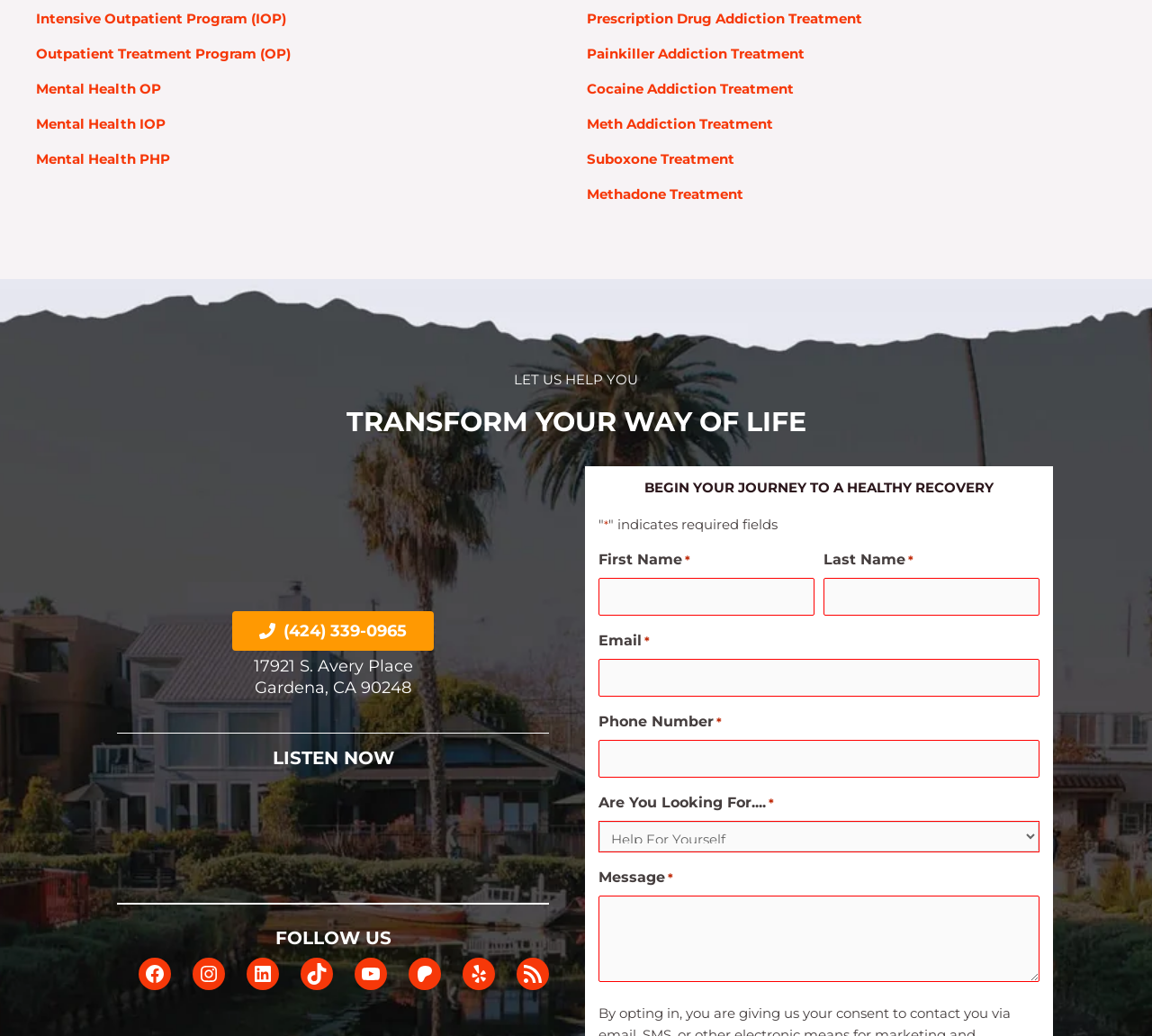What social media platforms can you follow the treatment center on?
Based on the image, answer the question with a single word or brief phrase.

Facebook, Instagram, LinkedIn, TikTok, YouTube, Patreon, Yelp, RSS Feed